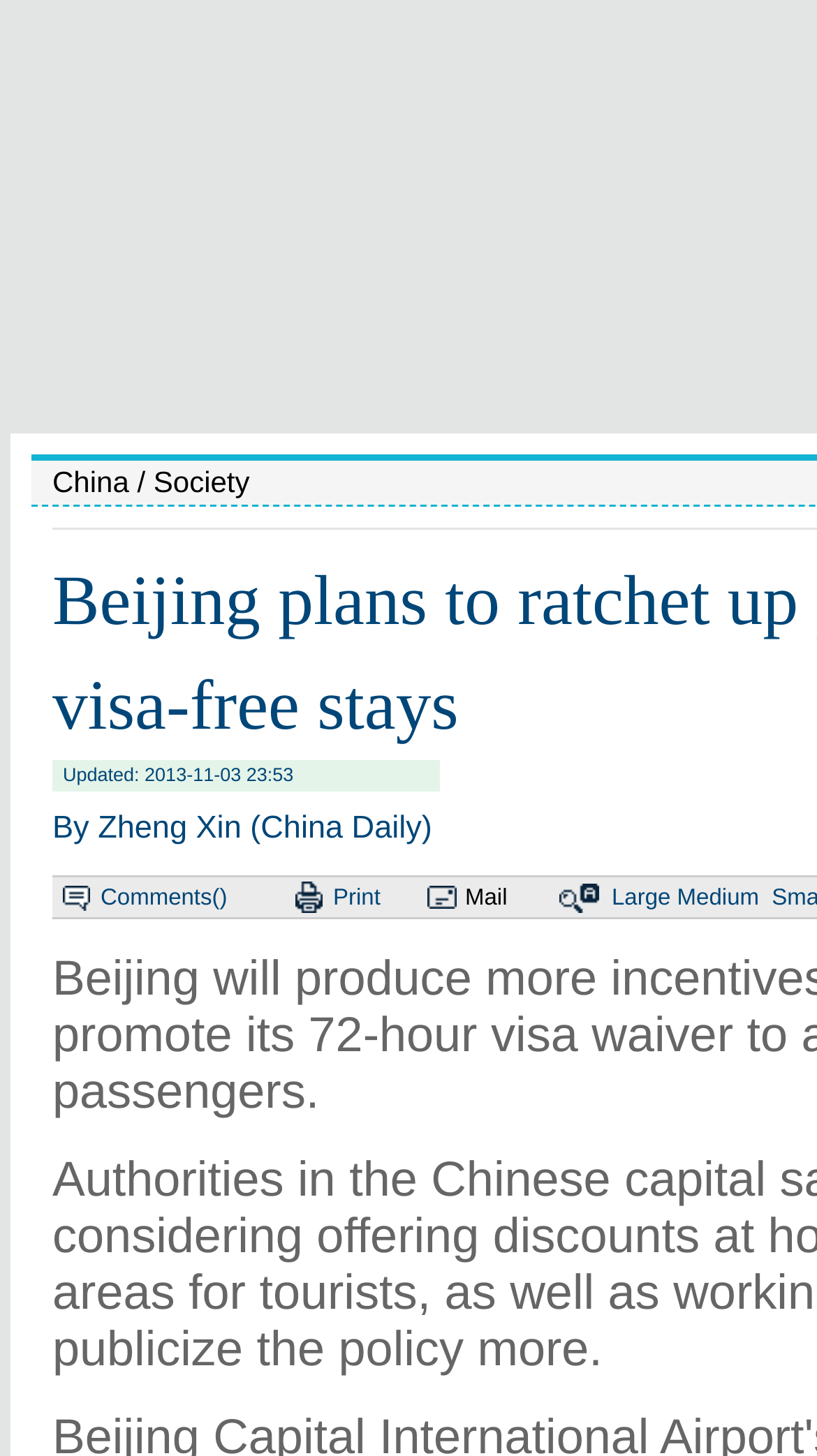What is the country mentioned?
Use the information from the image to give a detailed answer to the question.

The country mentioned is China, which is indicated by the StaticText element 'China' at the top of the webpage.